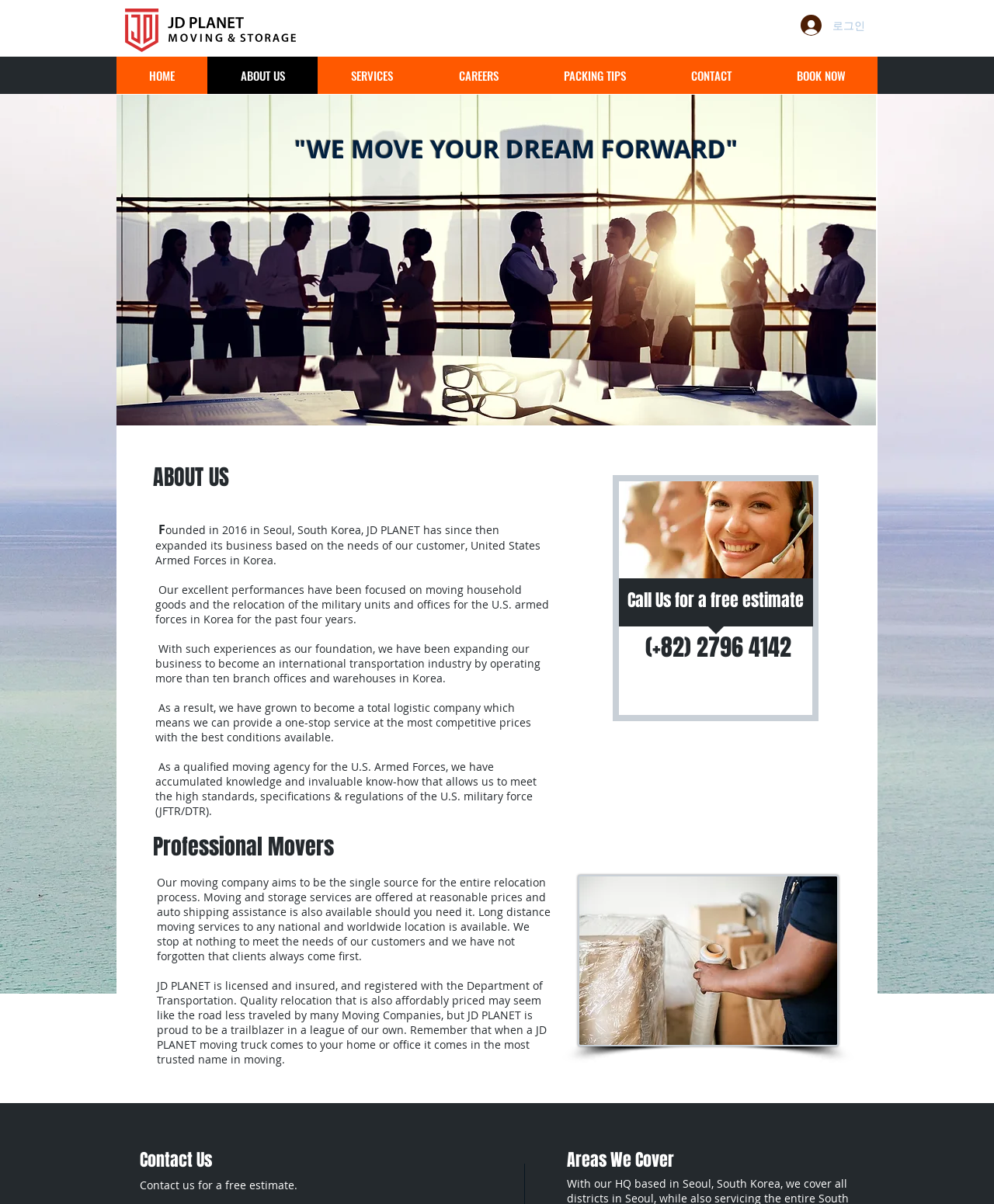Extract the bounding box of the UI element described as: "PACKING TIPS".

[0.534, 0.047, 0.662, 0.079]